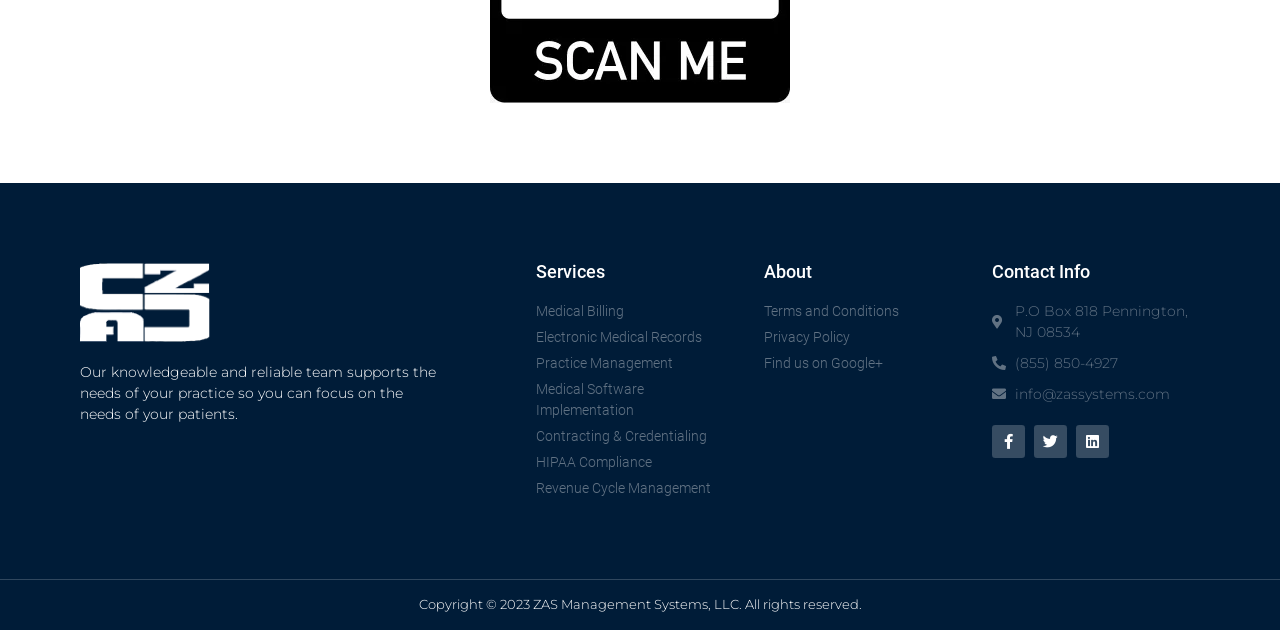Pinpoint the bounding box coordinates of the clickable element to carry out the following instruction: "Contact us via phone."

[0.793, 0.562, 0.873, 0.59]